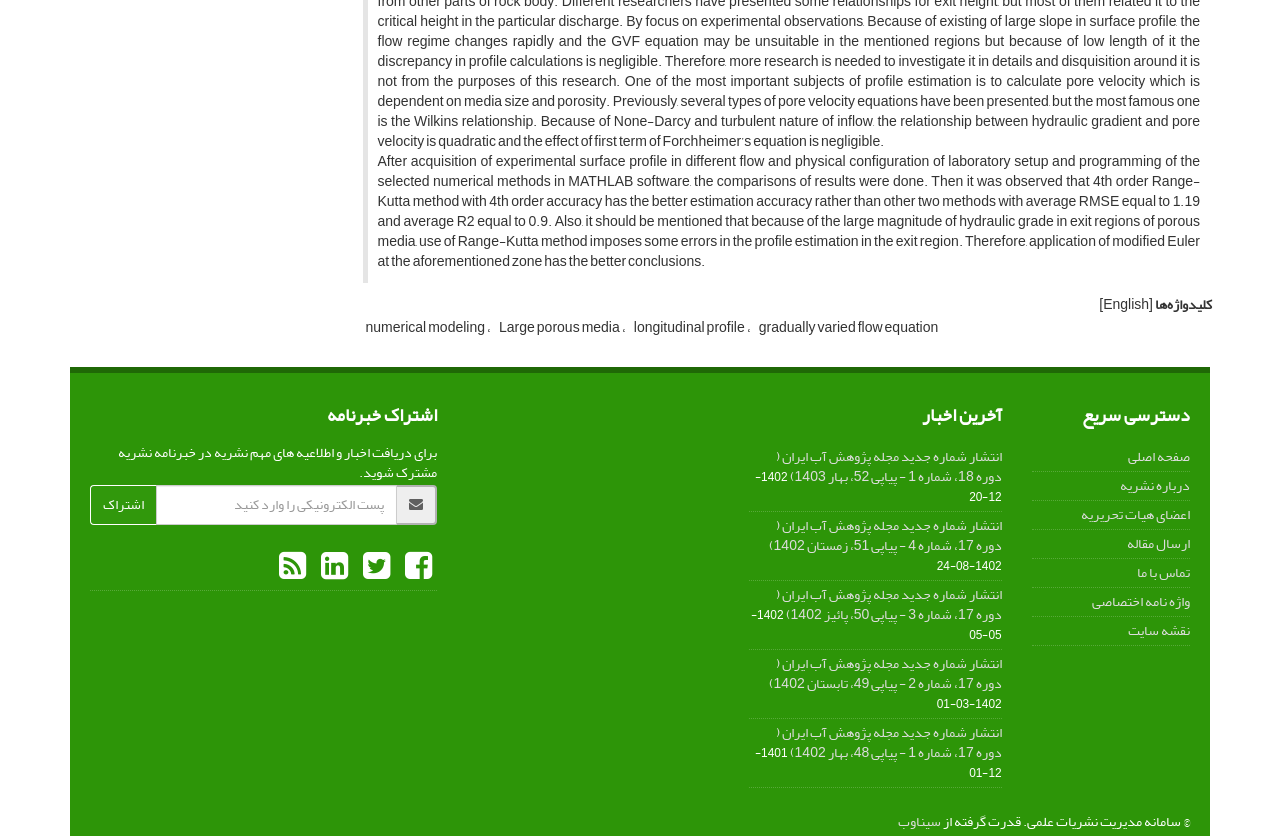What is the name of the publication?
Answer the question using a single word or phrase, according to the image.

مجله پژوهش آب ایران